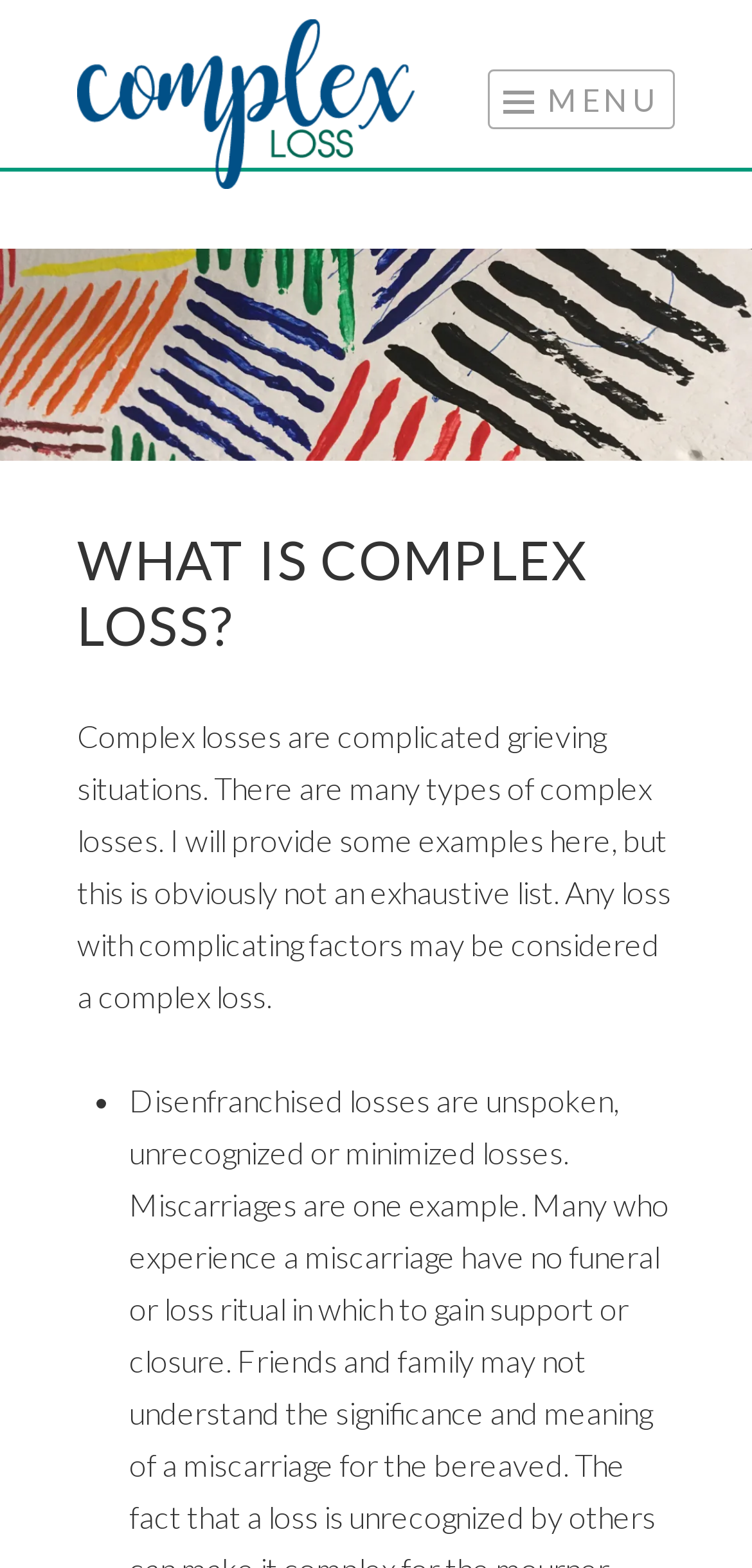From the element description: "Complex Loss", extract the bounding box coordinates of the UI element. The coordinates should be expressed as four float numbers between 0 and 1, in the order [left, top, right, bottom].

[0.103, 0.012, 0.551, 0.121]